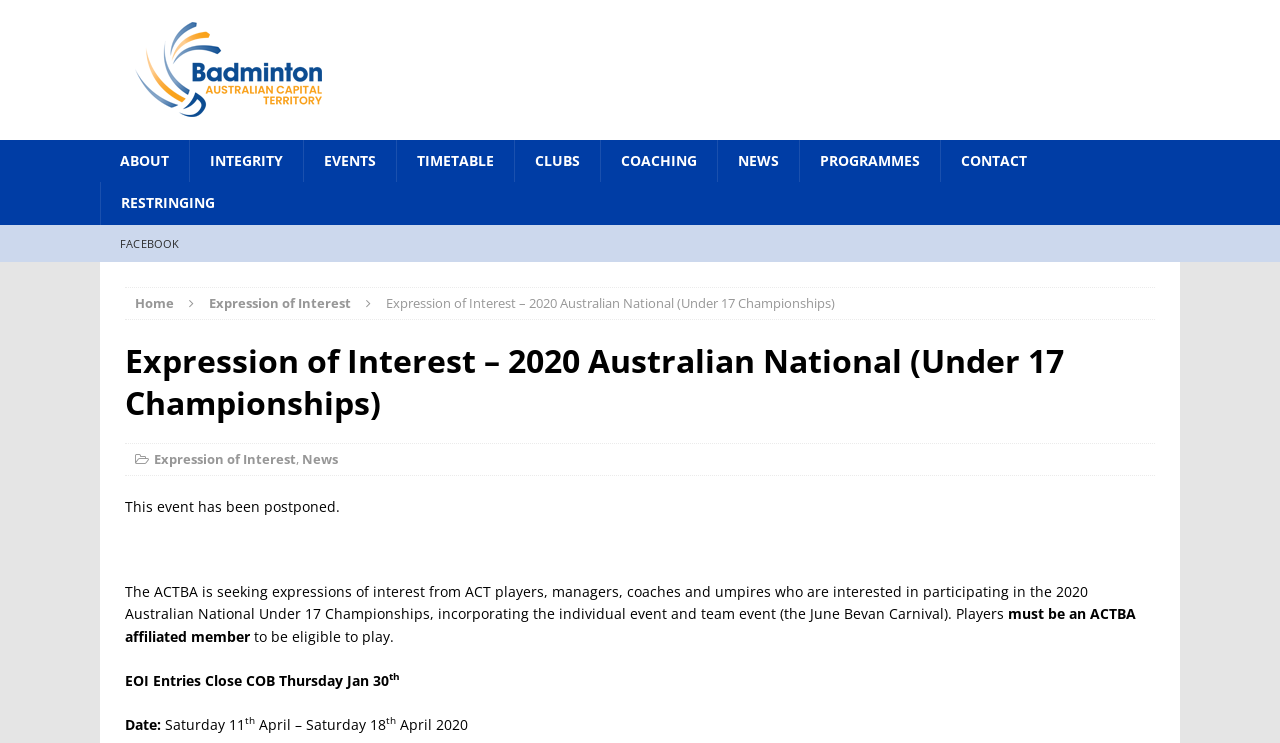Please answer the following question using a single word or phrase: 
What is the deadline for EOI entries?

COB Thursday Jan 30